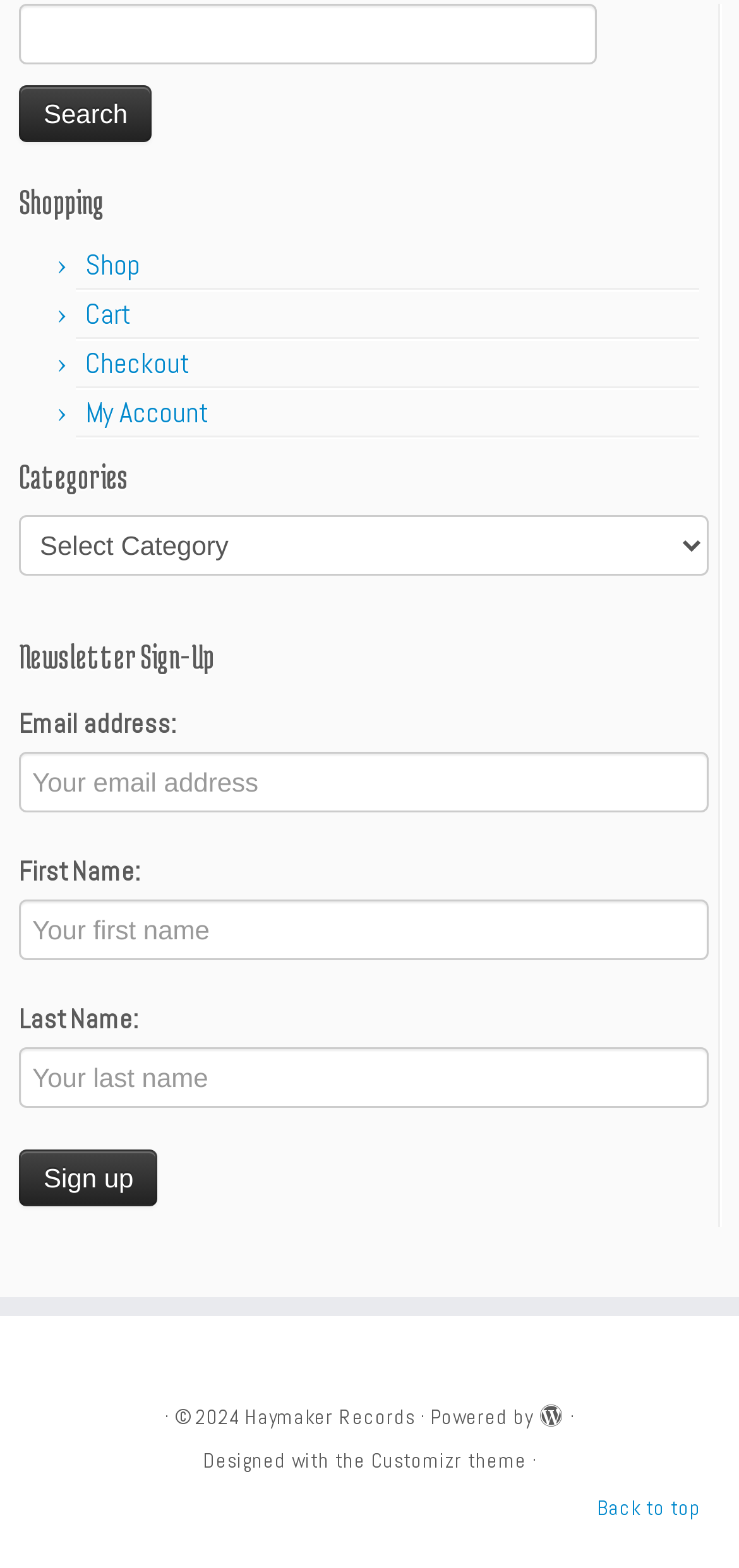How many textboxes are there in the newsletter sign-up section?
Using the visual information from the image, give a one-word or short-phrase answer.

3